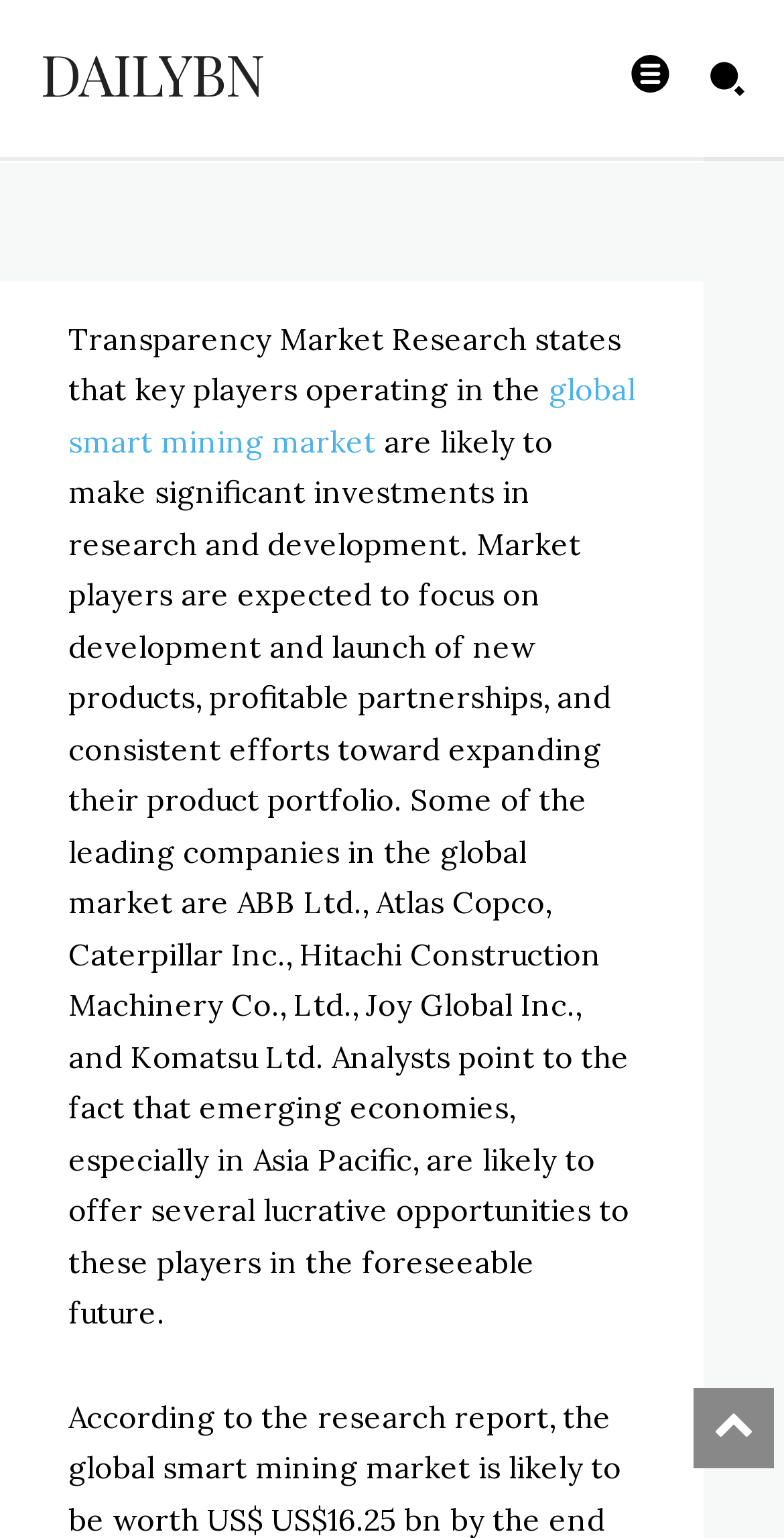Determine the webpage's heading and output its text content.

Smart Mining Market Set for Rapid Growth and Trend, by 2027